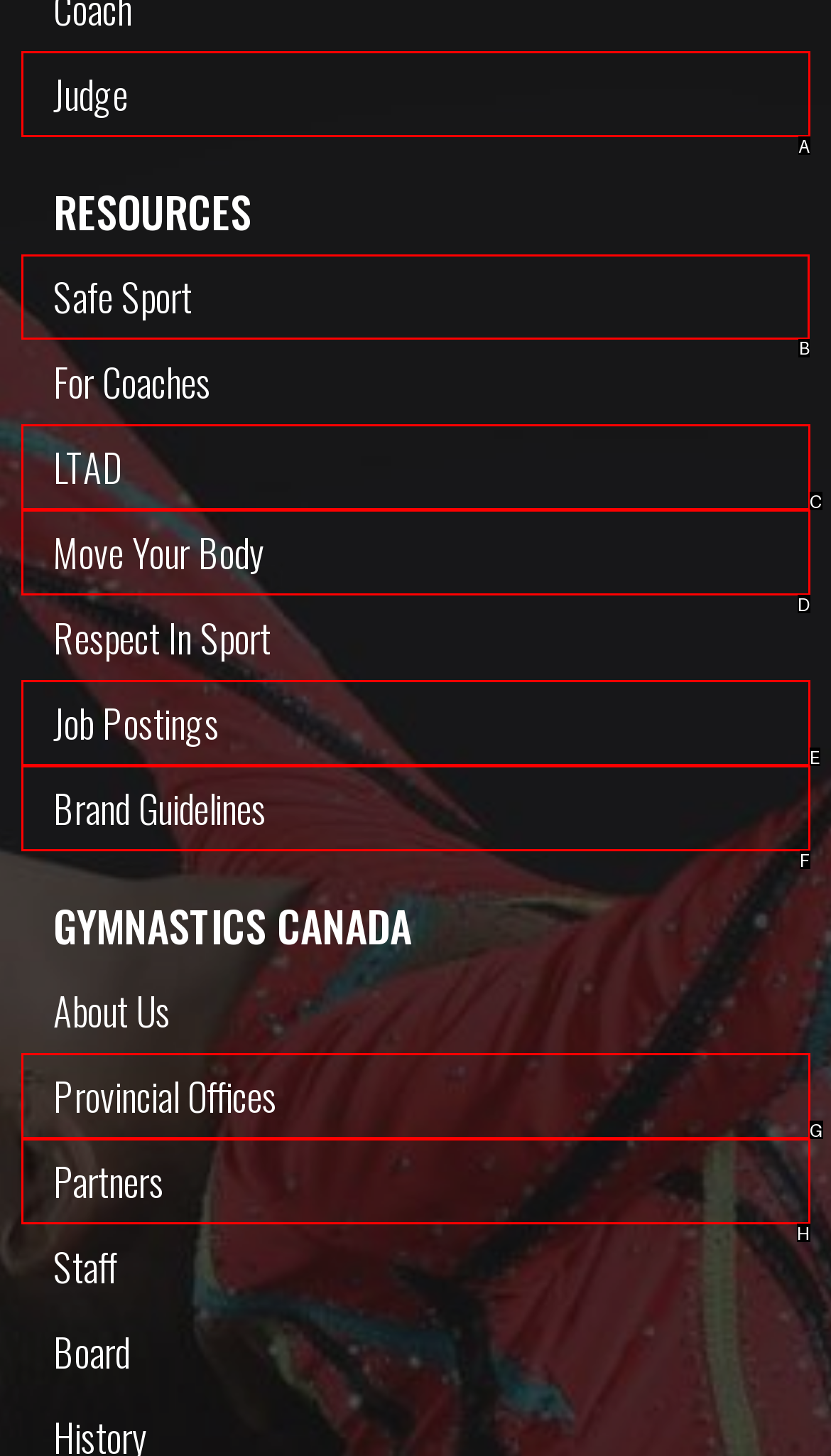Choose the correct UI element to click for this task: Learn about Safe Sport Answer using the letter from the given choices.

B